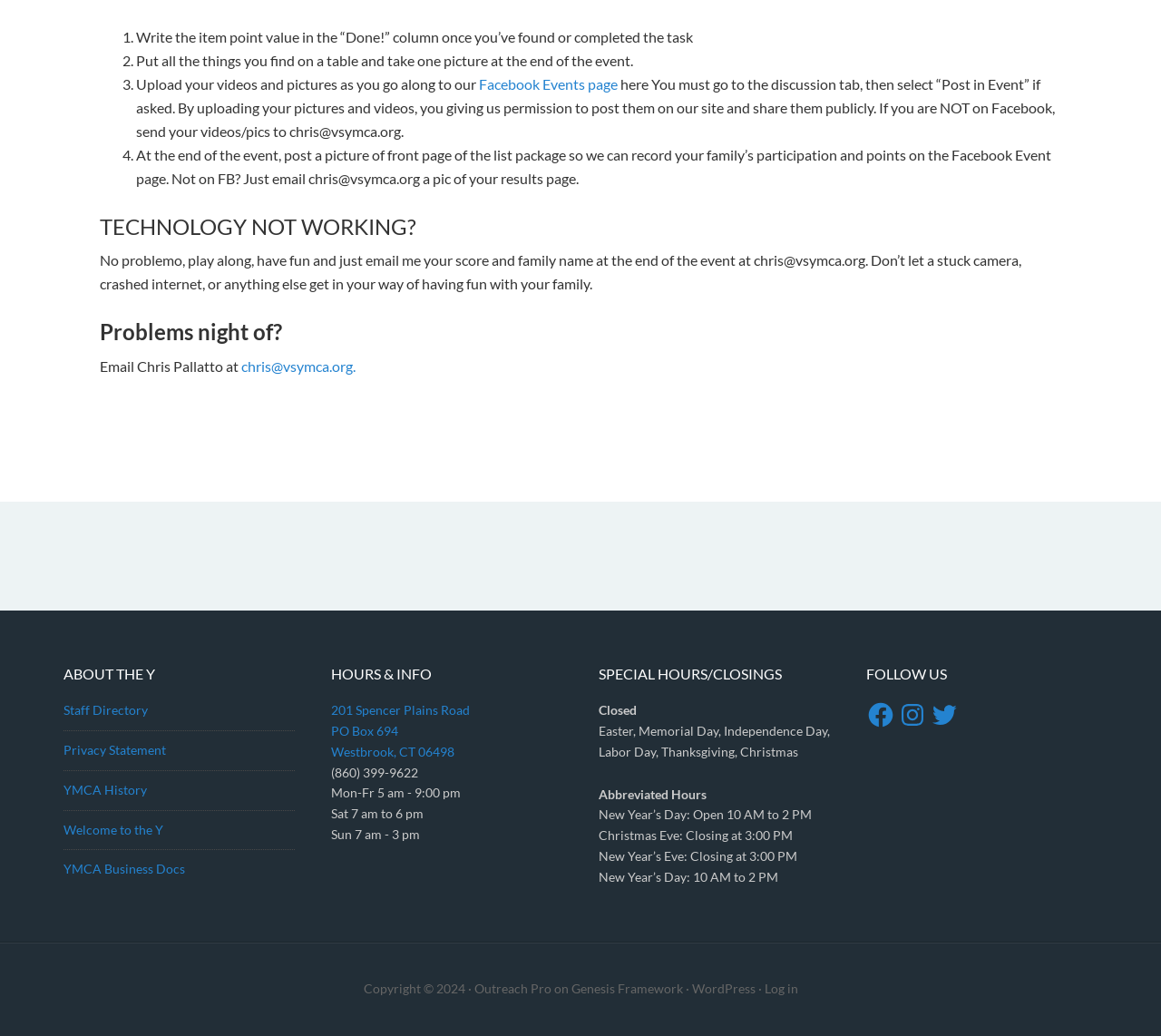Please determine the bounding box coordinates for the UI element described as: "Outreach Pro".

[0.408, 0.947, 0.475, 0.962]